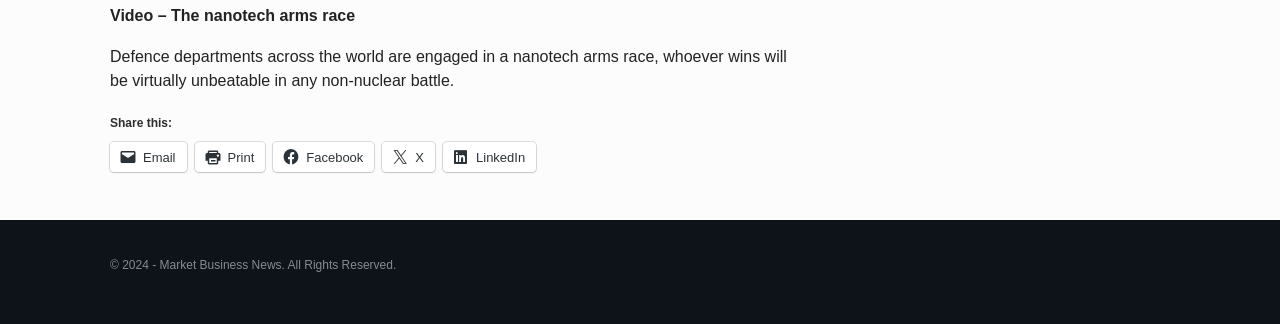What is the purpose of the links below 'Share this:'?
Please provide a comprehensive answer based on the visual information in the image.

The links below 'Share this:' are likely to be used to share the content of the webpage on various platforms. This can be inferred from the text 'Share this:' and the icons of the links, such as Facebook and LinkedIn.